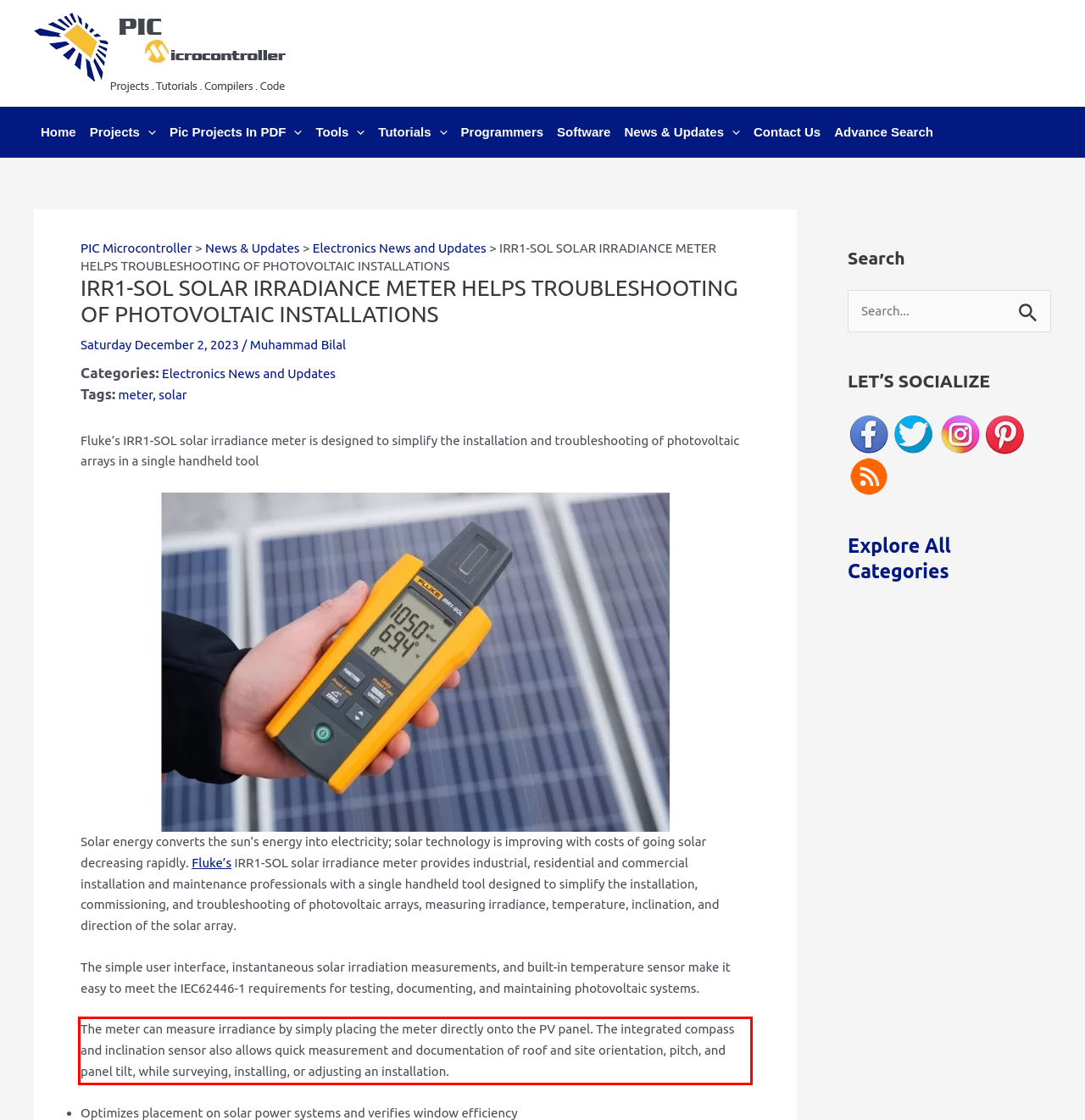Locate the red bounding box in the provided webpage screenshot and use OCR to determine the text content inside it.

The meter can measure irradiance by simply placing the meter directly onto the PV panel. The integrated compass and inclination sensor also allows quick measurement and documentation of roof and site orientation, pitch, and panel tilt, while surveying, installing, or adjusting an installation.